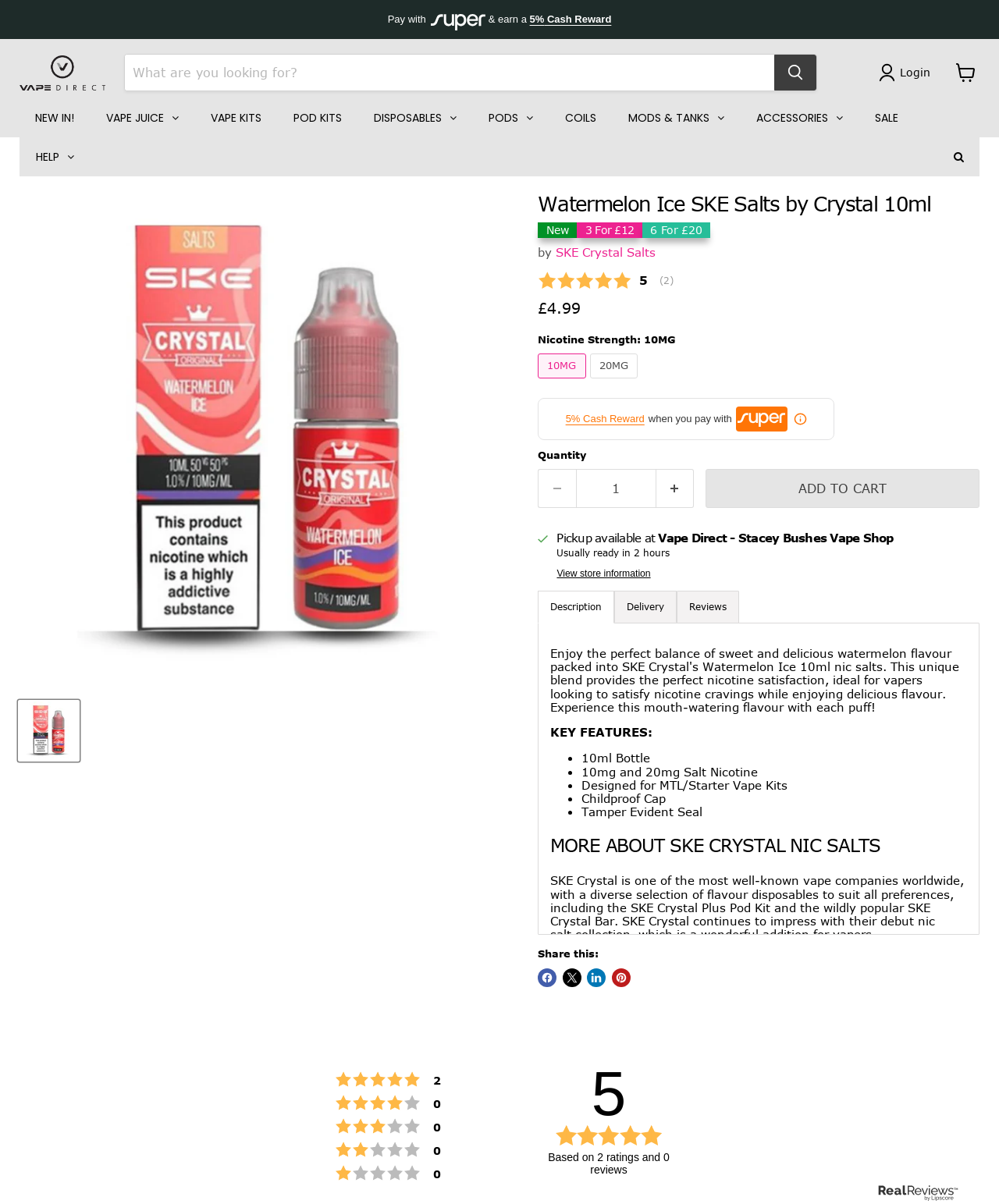Using the given description, provide the bounding box coordinates formatted as (top-left x, top-left y, bottom-right x, bottom-right y), with all values being floating point numbers between 0 and 1. Description: 5% Cash Reward

[0.53, 0.011, 0.612, 0.021]